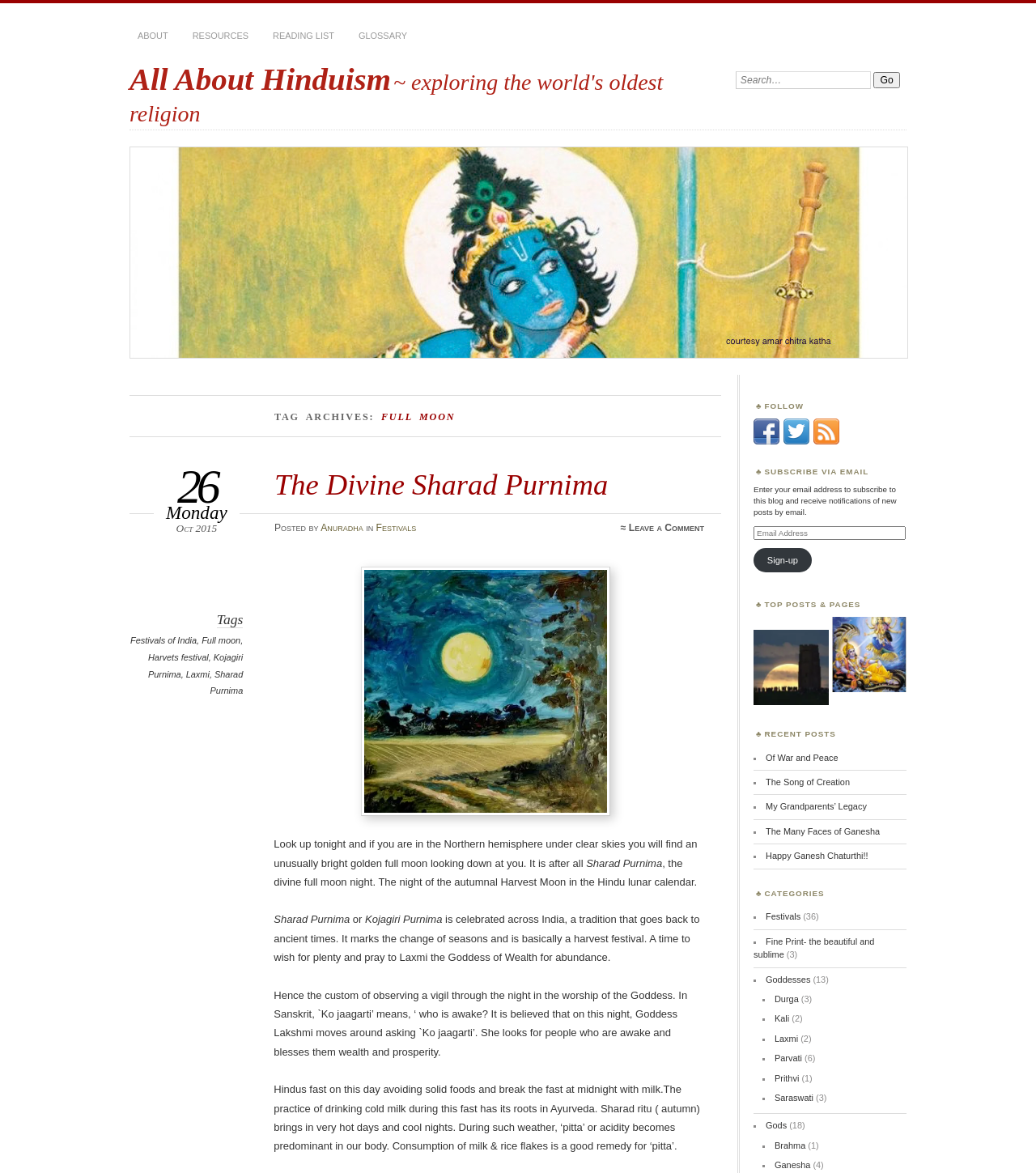What is the name of the blog where this article is published?
Use the image to answer the question with a single word or phrase.

All About Hinduism